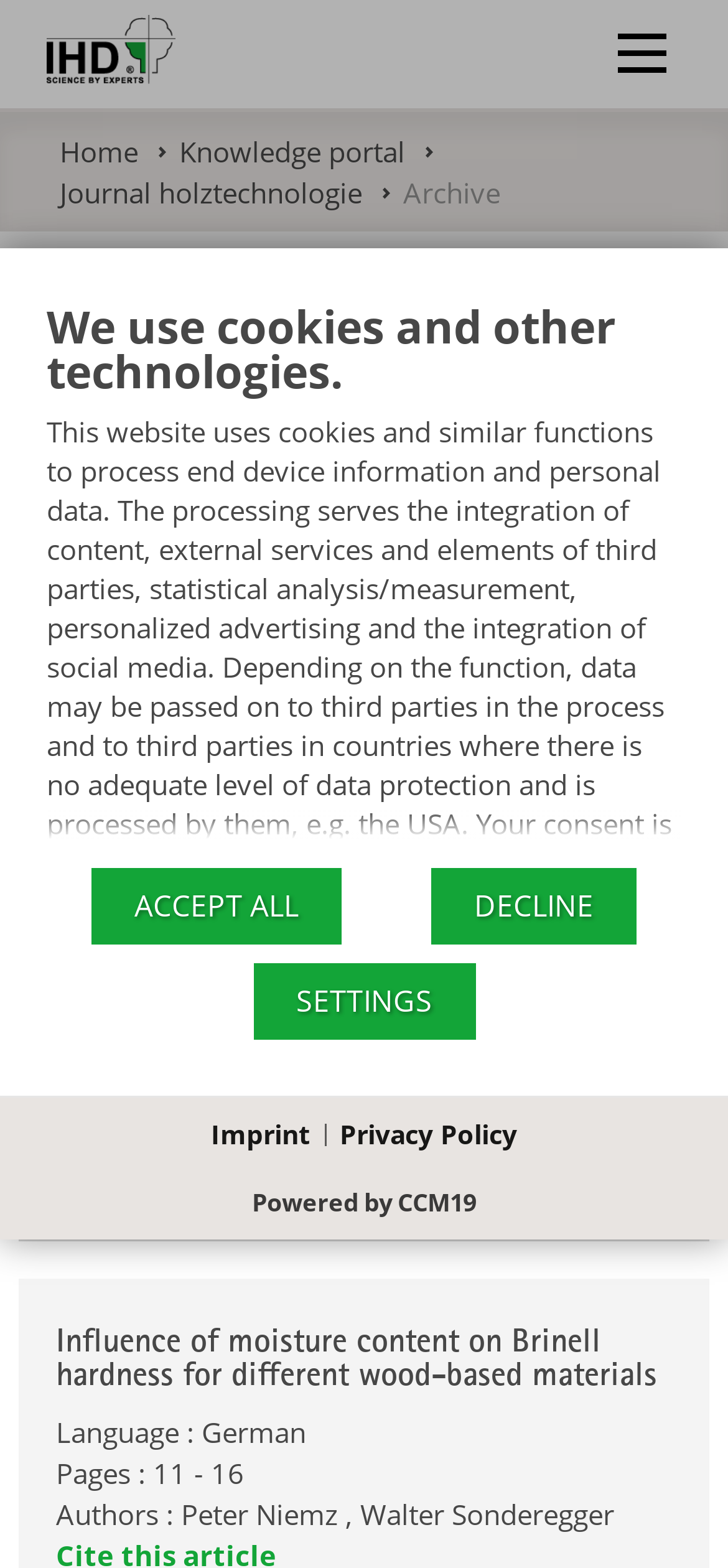Determine the bounding box coordinates of the element's region needed to click to follow the instruction: "Click the 'Knowledge portal' link". Provide these coordinates as four float numbers between 0 and 1, formatted as [left, top, right, bottom].

[0.246, 0.085, 0.556, 0.108]